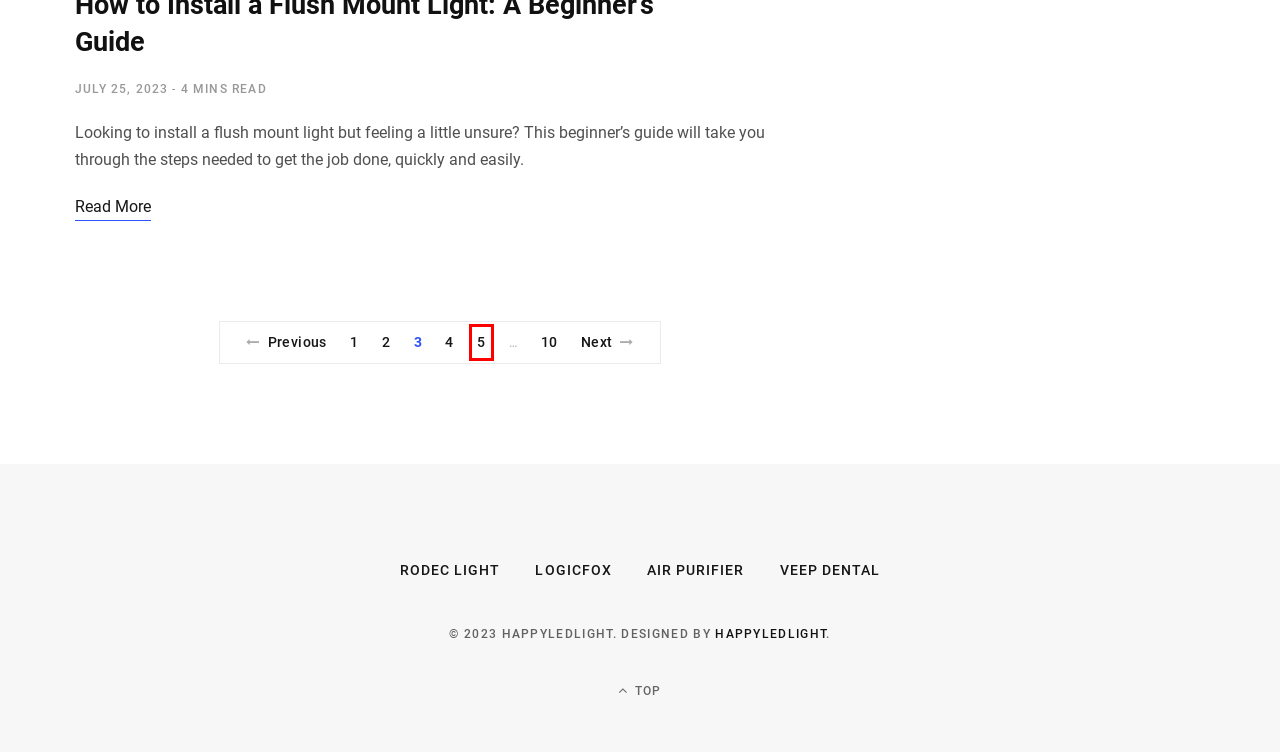A screenshot of a webpage is provided, featuring a red bounding box around a specific UI element. Identify the webpage description that most accurately reflects the new webpage after interacting with the selected element. Here are the candidates:
A. Small recessed lights are versatile and can be used in a variety of ways. - HappyLEDLight
B. Top Dental Equipment Supplier in China - VeepDental
C. Guide - Page 2 of 10 - HappyLEDLight
D. Guide - Page 5 of 10 - HappyLEDLight
E. Control Your Lighting with a Ceiling Light Fan with Remote Control - HappyLEDLight
F. Xievo - Best Air Purifier Buying Guide
G. Guide - Page 10 of 10 - HappyLEDLight
H. Guide - Page 4 of 10 - HappyLEDLight

D